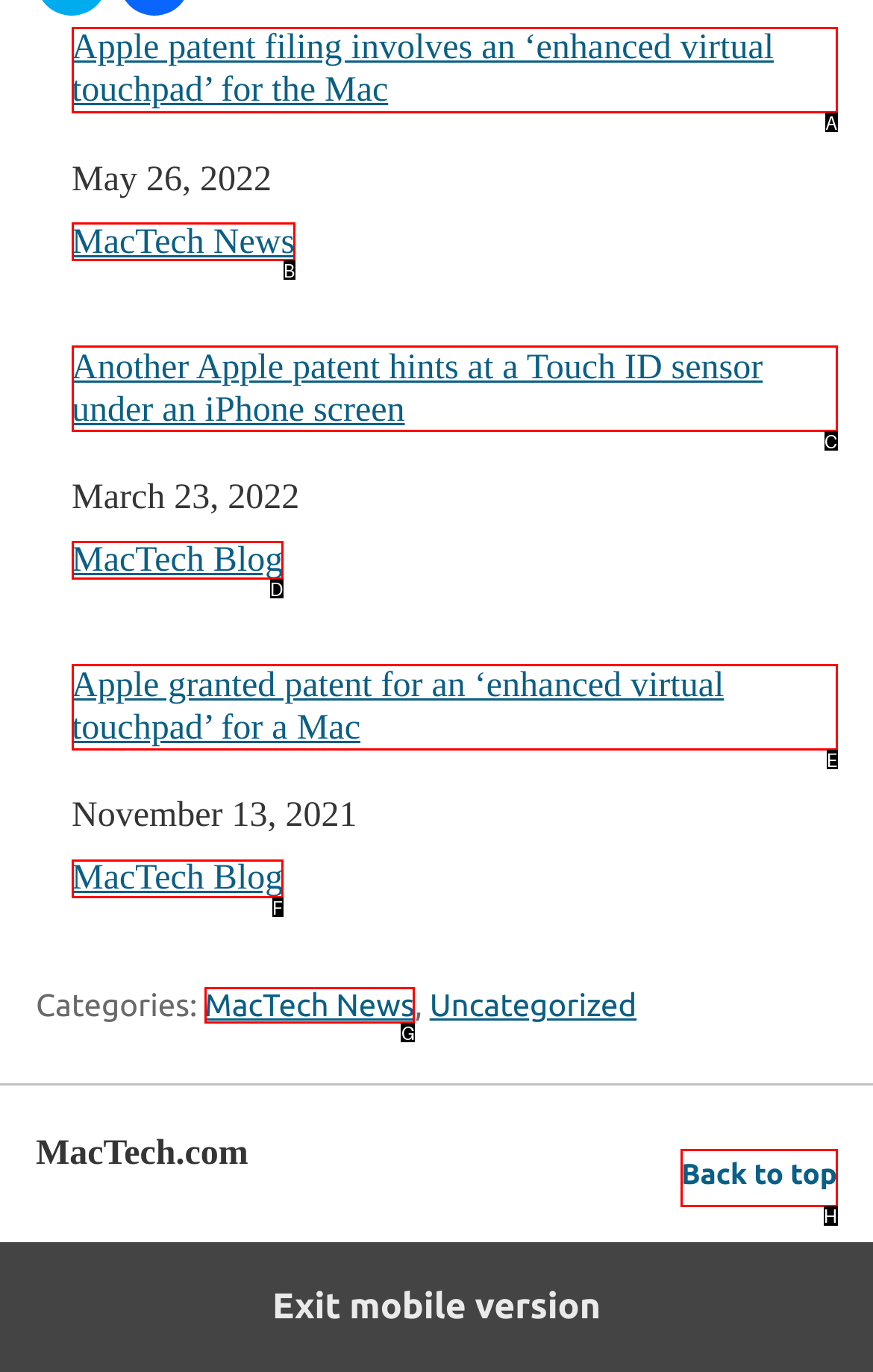Choose the letter that best represents the description: MacTech Blog. Provide the letter as your response.

D